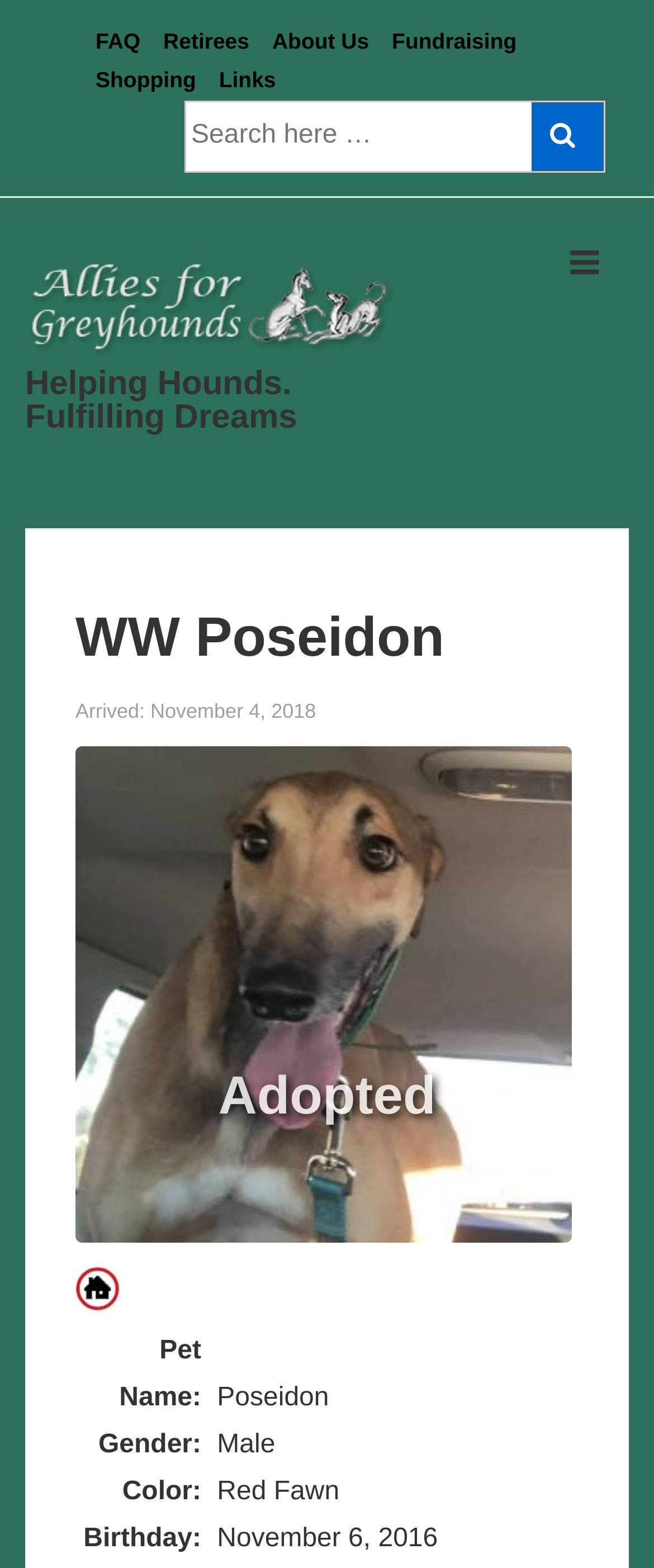Refer to the image and answer the question with as much detail as possible: What is the navigation menu icon?

I found the answer by looking at the button with the icon '' which is labeled as 'MENU'.